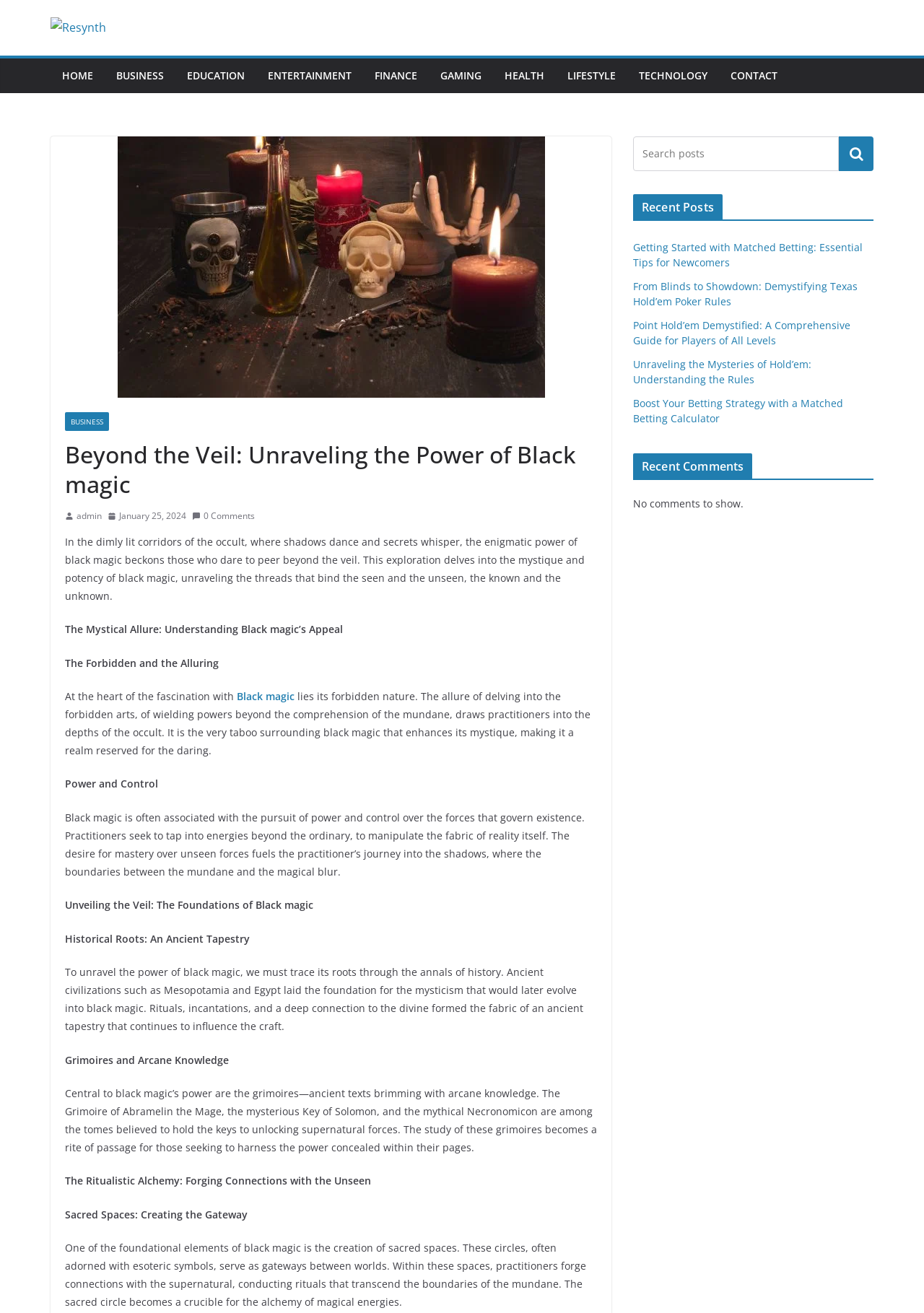Please identify the primary heading of the webpage and give its text content.

Beyond the Veil: Unraveling the Power of Black magic